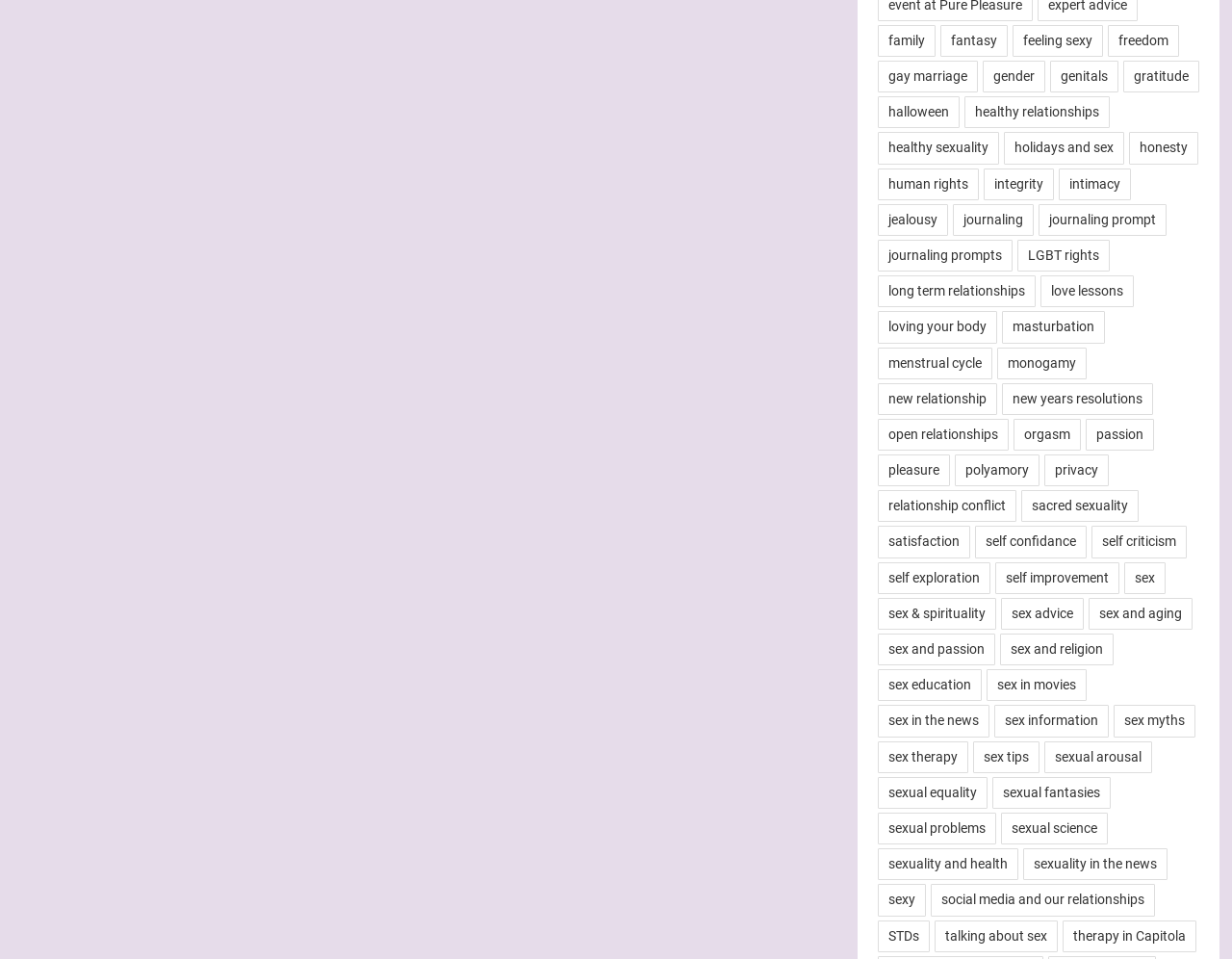Provide your answer in a single word or phrase: 
Is there a link about journaling?

Yes